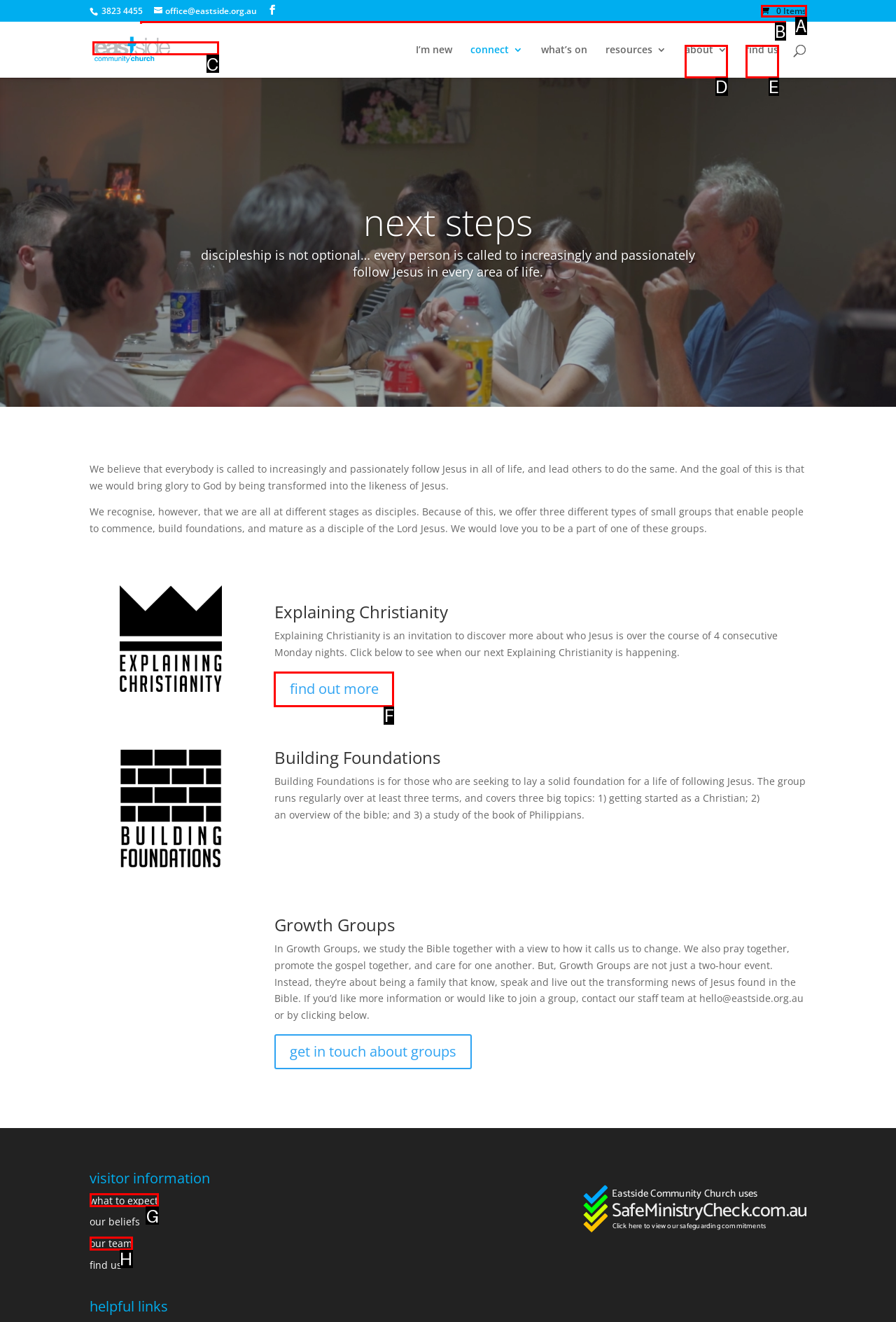Find the HTML element to click in order to complete this task: check what to expect
Answer with the letter of the correct option.

G